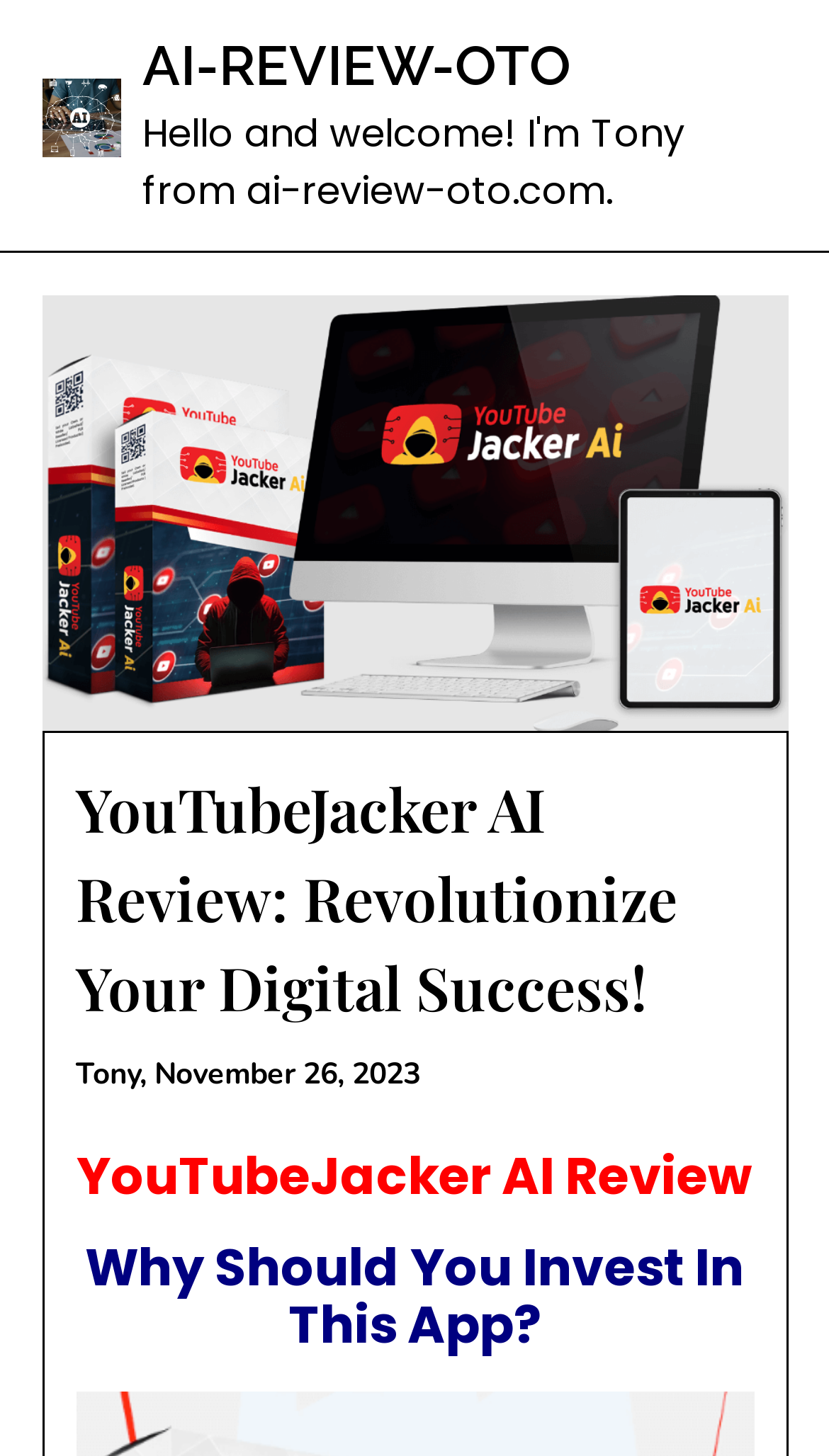Who is the author of the review?
Carefully analyze the image and provide a detailed answer to the question.

The author of the review is 'Tony', which is mentioned in the static text 'Tony,' located below the main heading of the webpage, with a bounding box of [0.091, 0.724, 0.186, 0.752].